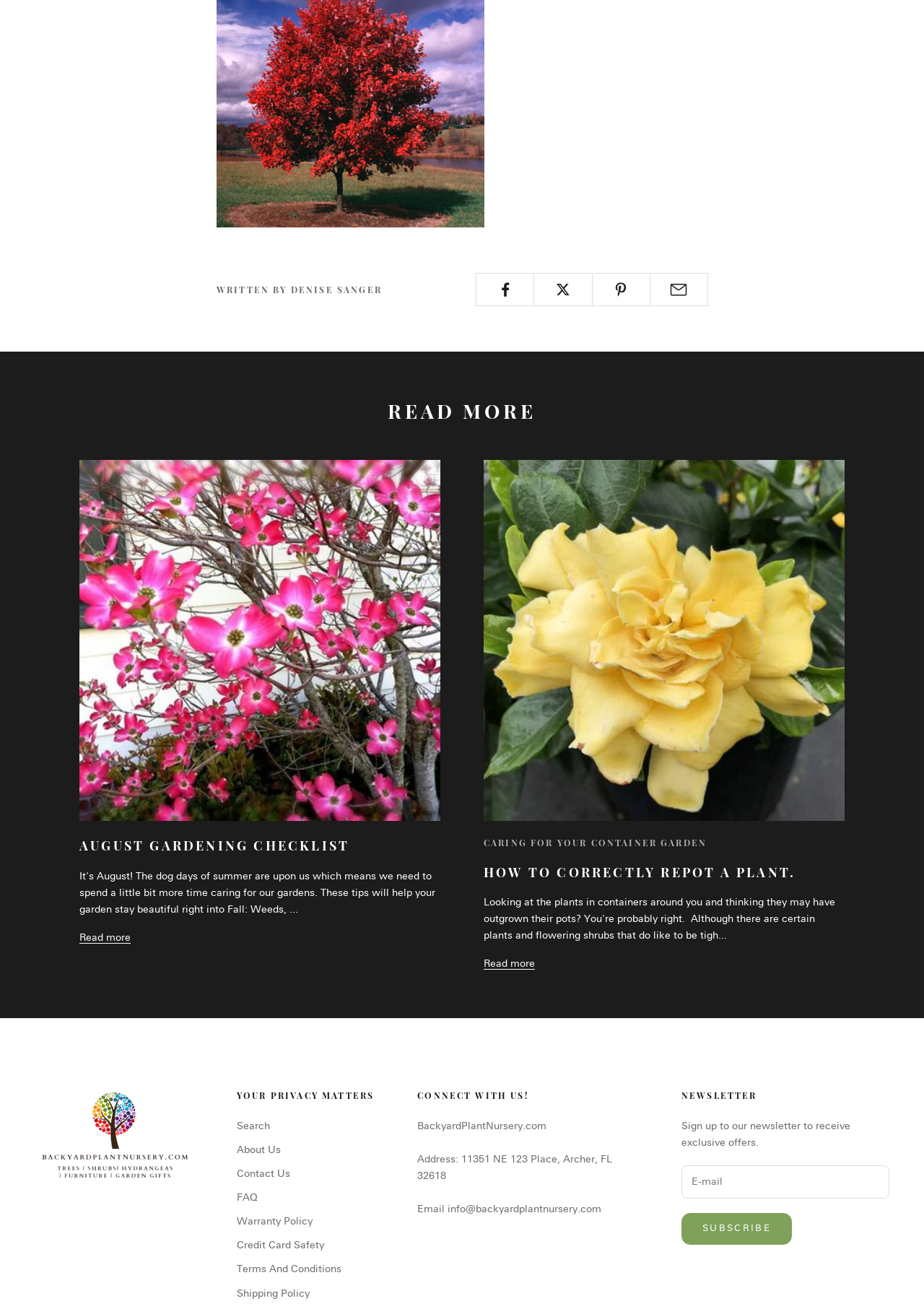What is the topic of the article 'AUGUST GARDENING CHECKLIST'?
Based on the image, give a one-word or short phrase answer.

Gardening